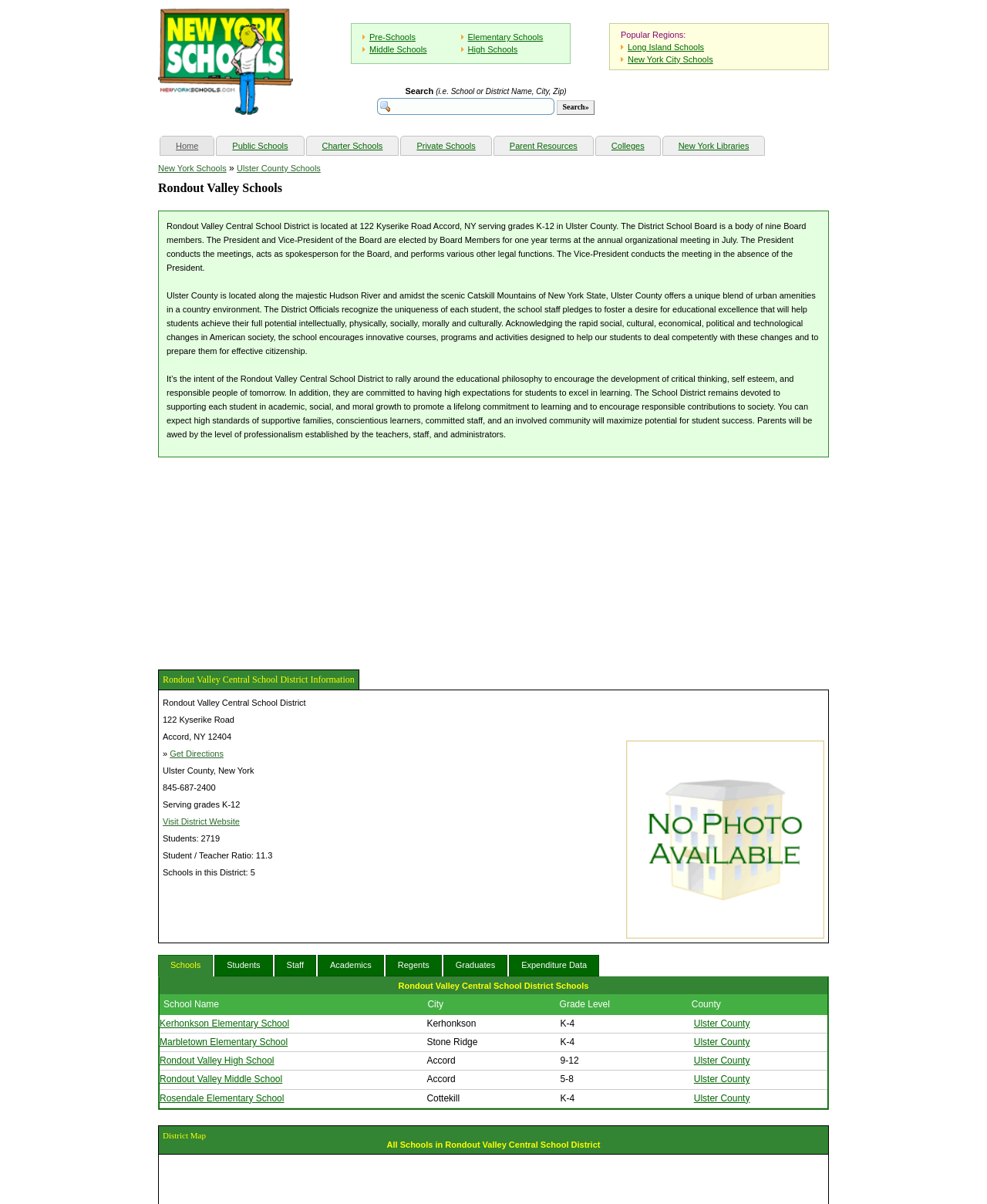Locate the bounding box coordinates of the element to click to perform the following action: 'Search for a school'. The coordinates should be given as four float values between 0 and 1, in the form of [left, top, right, bottom].

[0.382, 0.081, 0.562, 0.095]